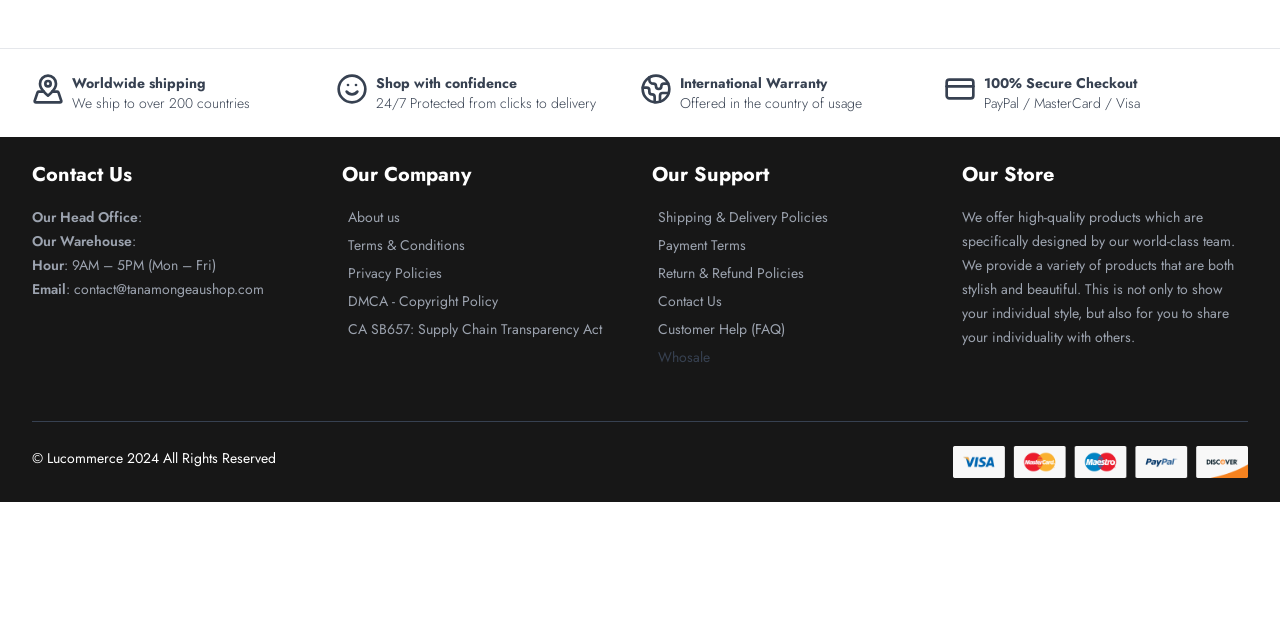Bounding box coordinates are specified in the format (top-left x, top-left y, bottom-right x, bottom-right y). All values are floating point numbers bounded between 0 and 1. Please provide the bounding box coordinate of the region this sentence describes: Return & Refund Policies

[0.514, 0.411, 0.628, 0.442]